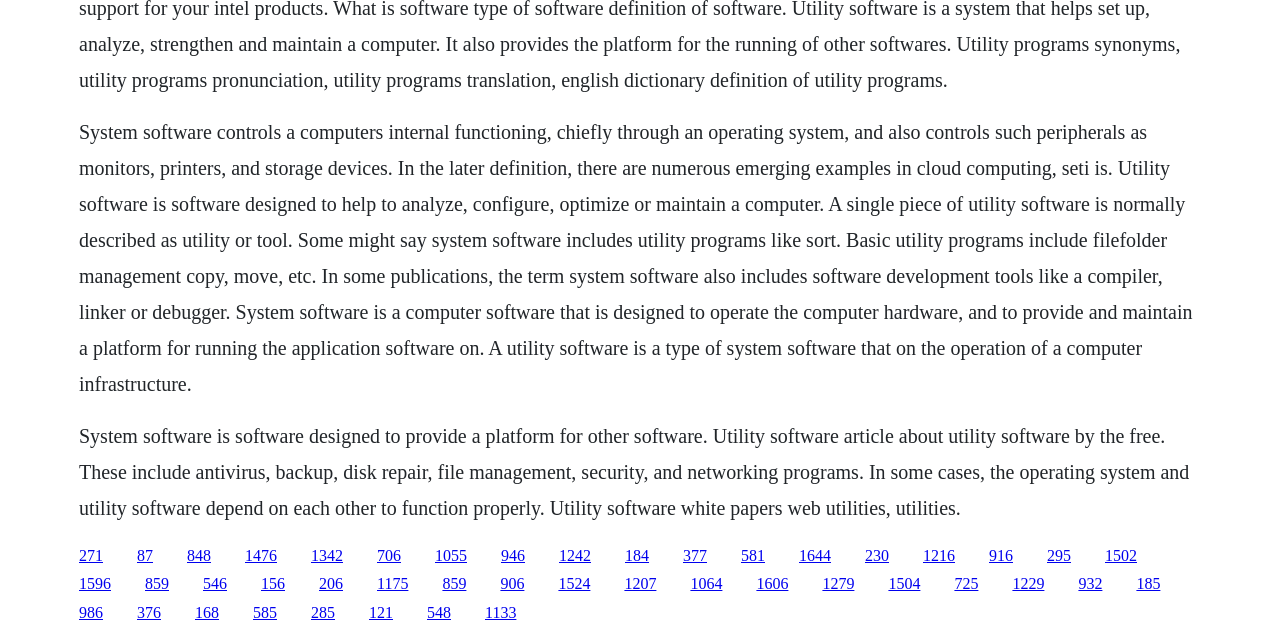Examine the image carefully and respond to the question with a detailed answer: 
What is an example of a utility program?

According to the webpage, file management is an example of a utility program, which is a type of system software that helps to analyze, configure, optimize, or maintain a computer. Other examples of utility programs mentioned on the webpage include antivirus, backup, disk repair, security, and networking programs.